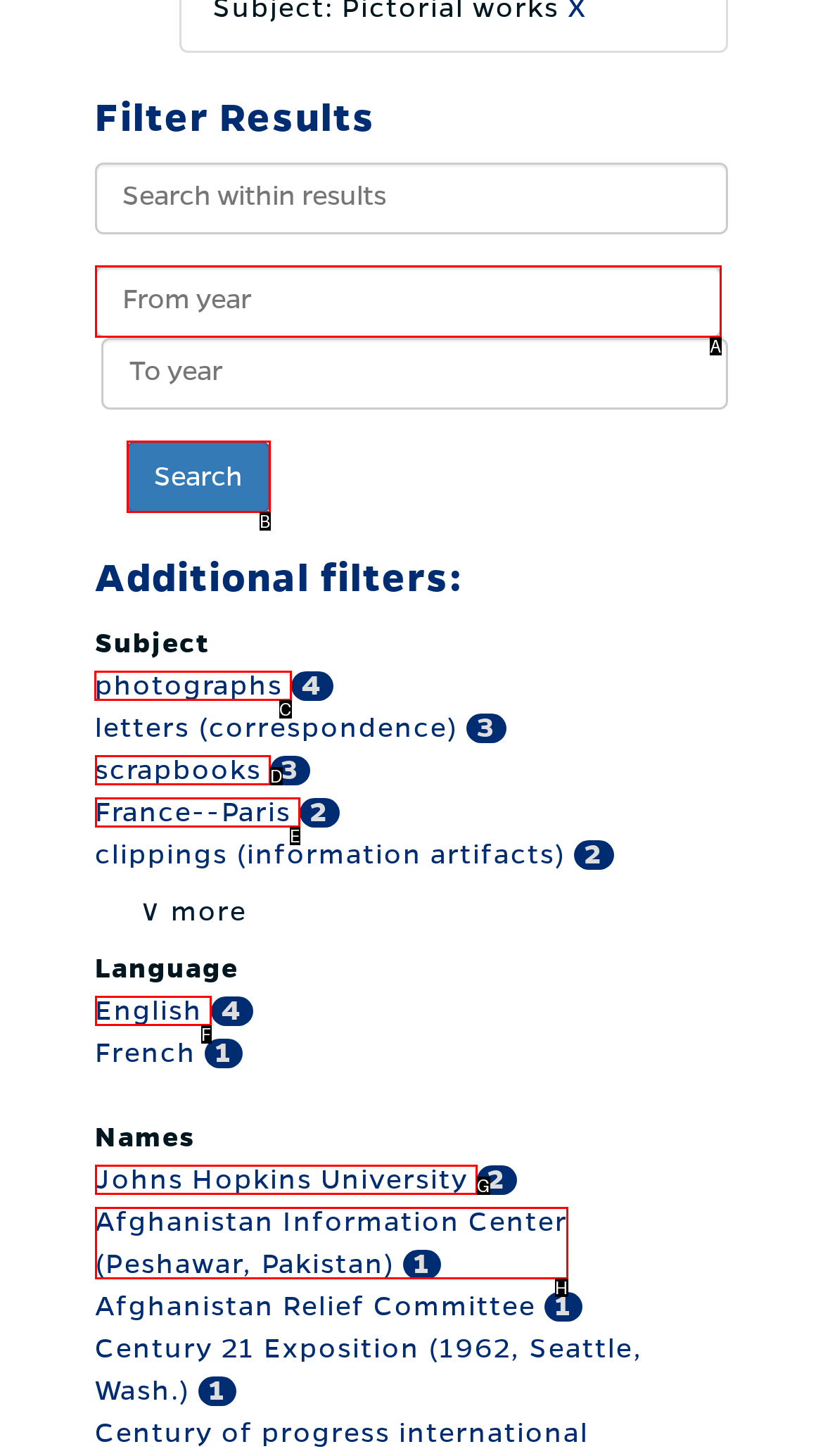Determine which UI element you should click to perform the task: Select 'photographs' filter
Provide the letter of the correct option from the given choices directly.

C